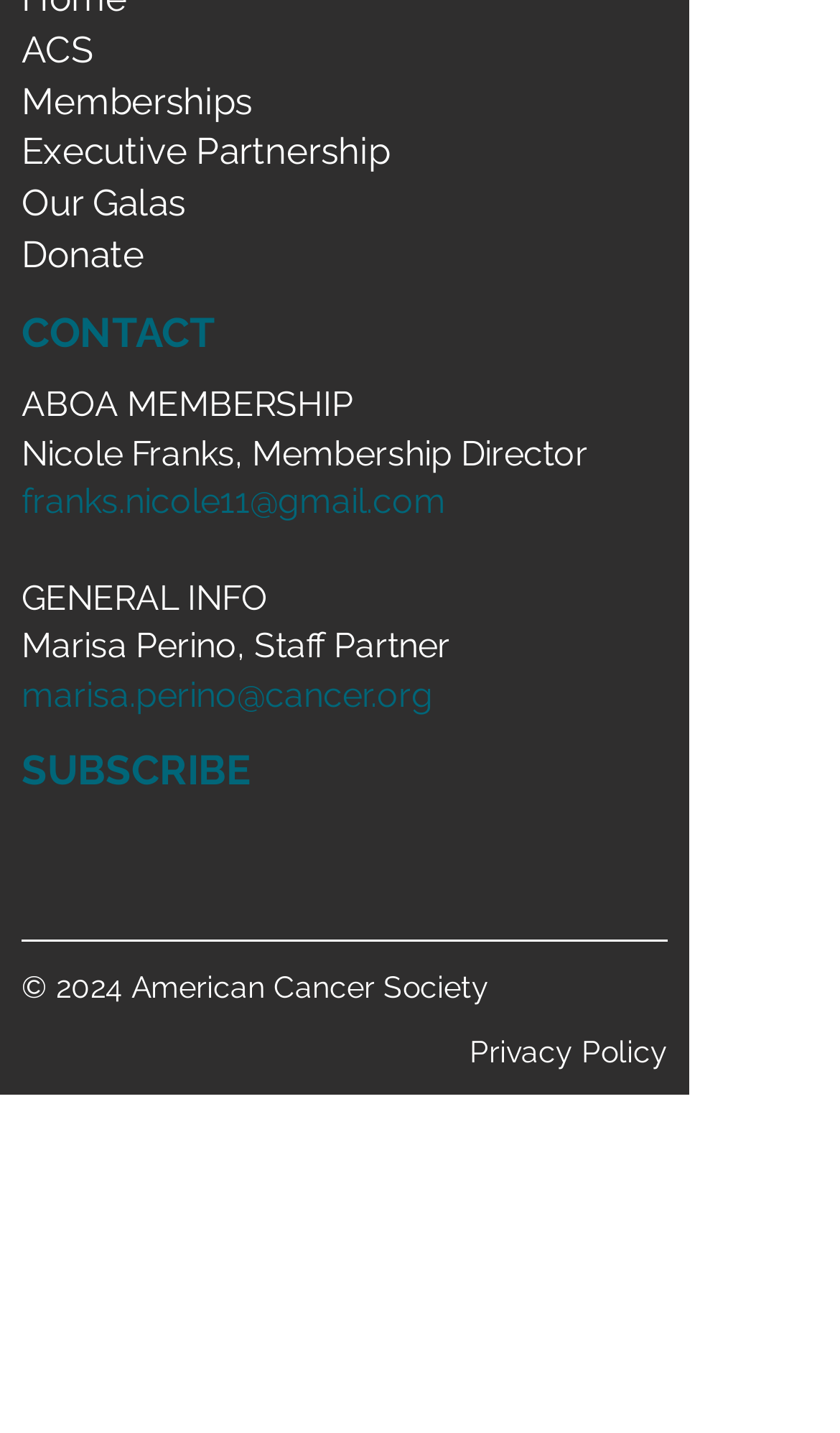What is the purpose of the 'Donate' link?
Provide a detailed answer to the question using information from the image.

The 'Donate' link is likely intended for users to make a donation to the American Cancer Society, as it is a common feature on charity websites.